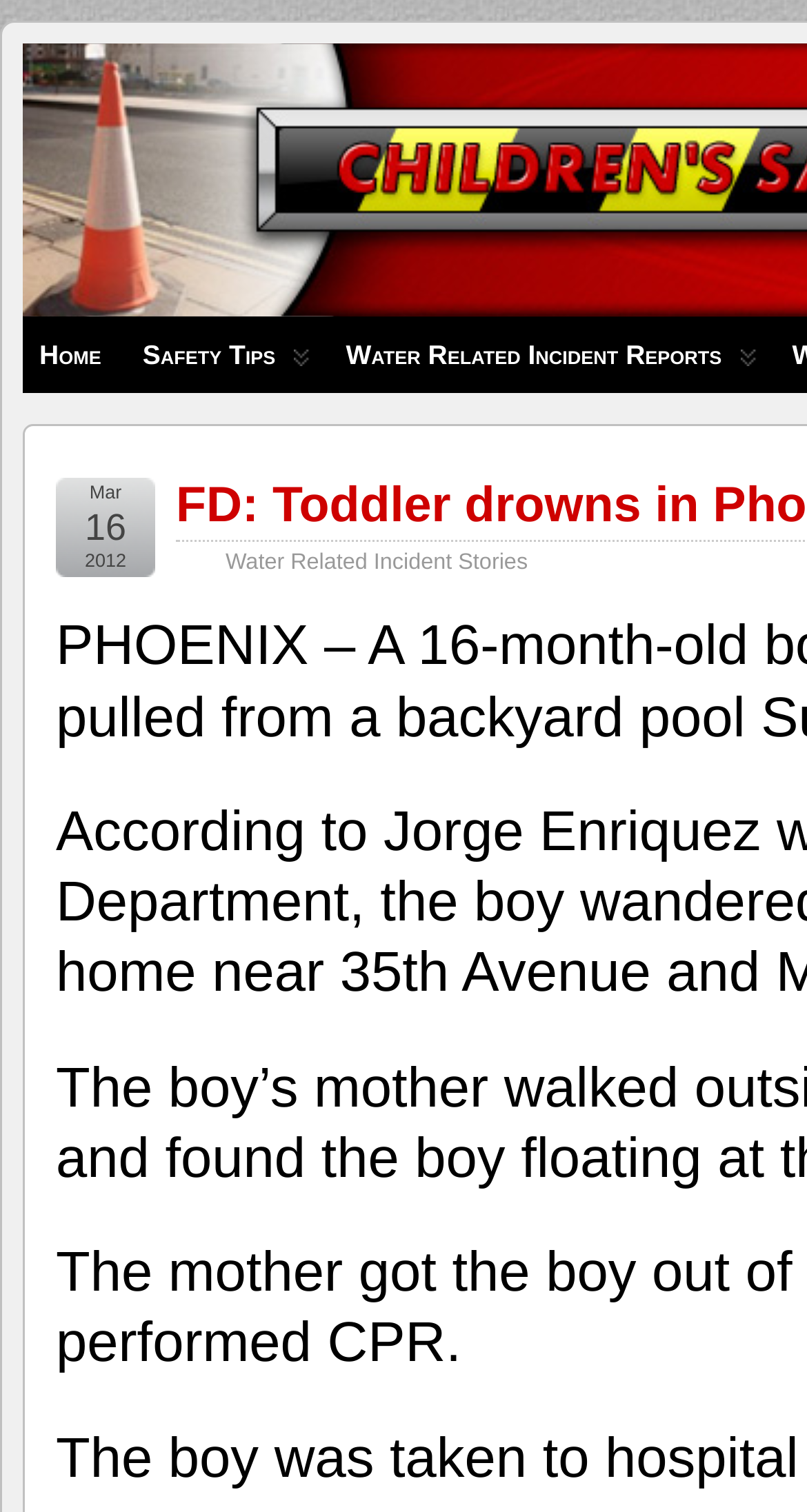Provide a thorough description of this webpage.

The webpage appears to be a news article page, specifically reporting on a tragic incident of a toddler drowning in a Phoenix pool. 

At the top of the page, there is a prominent link to "Children's Safety Zone" which is likely the title of the article or the section it belongs to. Below this title, there are three links: "Home", "Safety Tips", and "Water Related Incident Reports". The "Water Related Incident Reports" link has a dropdown menu with additional links and text, including "Water Related Incident Stories" and a date "Mar 16, 2012". 

The layout of the page is organized, with the main title and links positioned at the top, and the additional links and text arranged below them in a logical order.